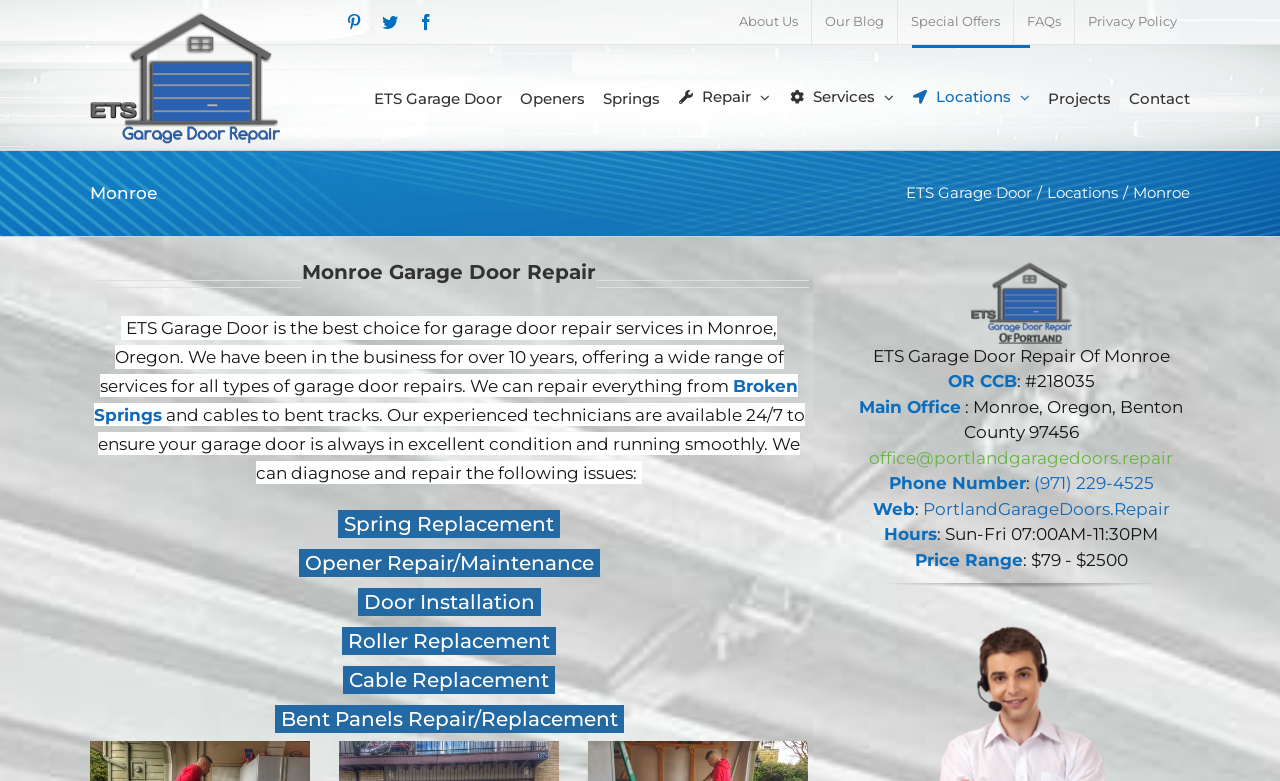Determine the bounding box coordinates for the area that needs to be clicked to fulfill this task: "Learn about Spring Replacement". The coordinates must be given as four float numbers between 0 and 1, i.e., [left, top, right, bottom].

[0.07, 0.65, 0.632, 0.693]